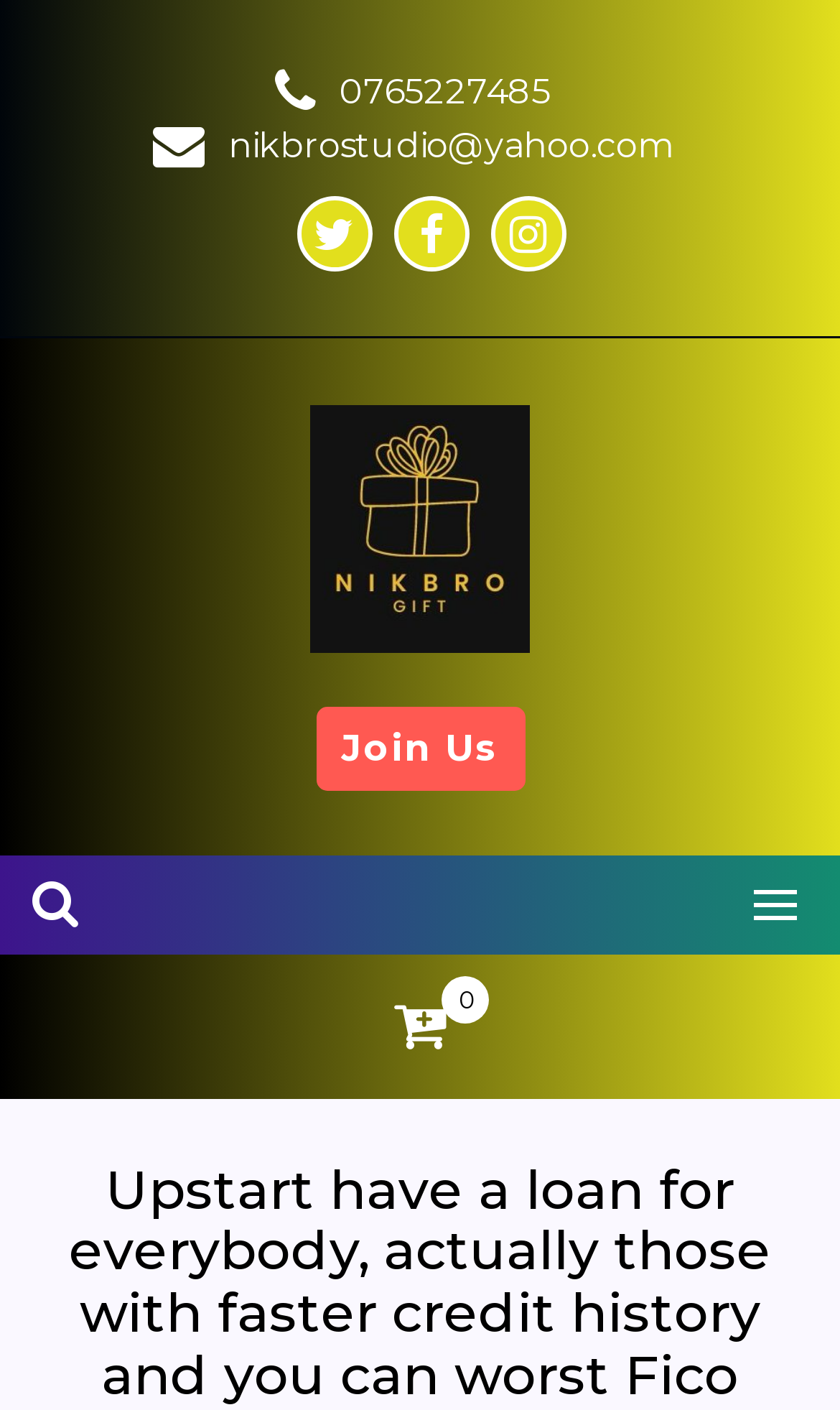Using the information in the image, give a detailed answer to the following question: What is the name of the gift shop on the webpage?

I found the name of the gift shop by looking at the heading element with the bounding box coordinates [0.291, 0.287, 0.709, 0.463], which contains the text 'nikbro gift shop'.